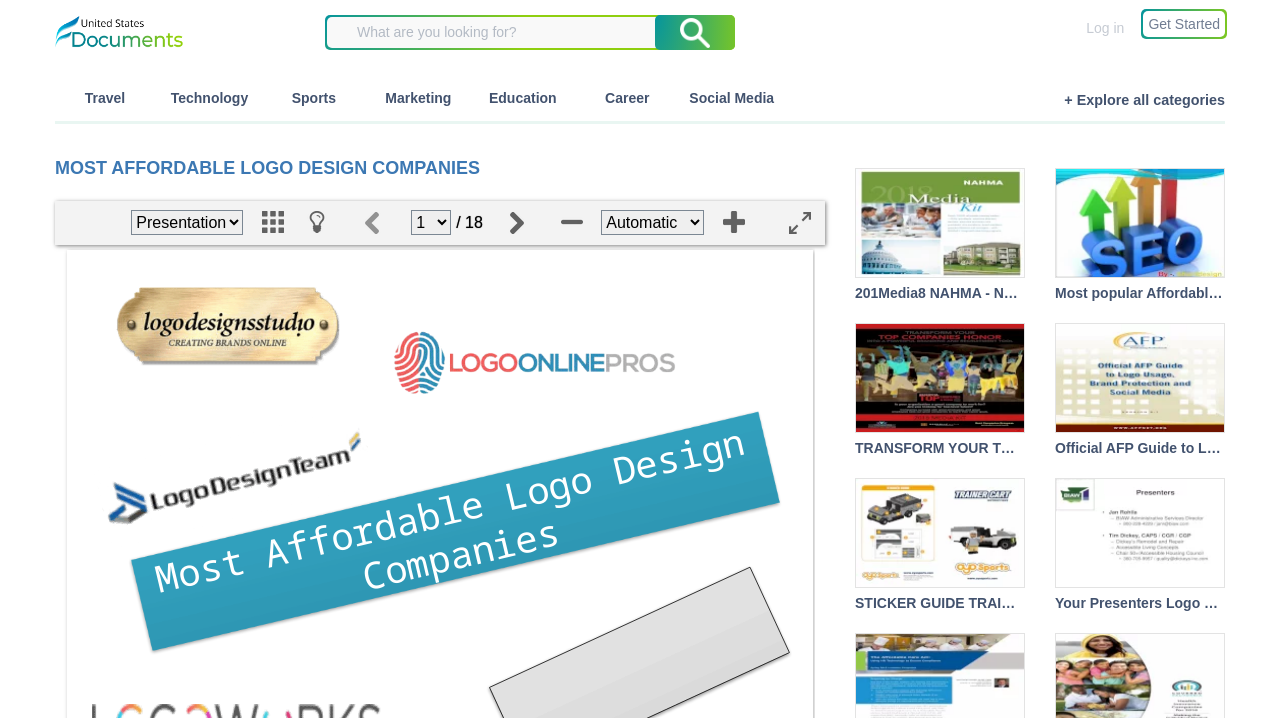How many logo design companies are listed on the webpage?
Utilize the image to construct a detailed and well-explained answer.

There are at least 6 logo design companies listed on the webpage, which are 201Media8 NAHMA, Most popular Affordable web design companies, TRANSFORM YOUR TOP COMPANIES HONOR, Official AFP Guide to Logo Usage, STICKER GUIDE TRAINER CART, and Your Presenters Logo Here. These companies are listed as links with images and descriptions.